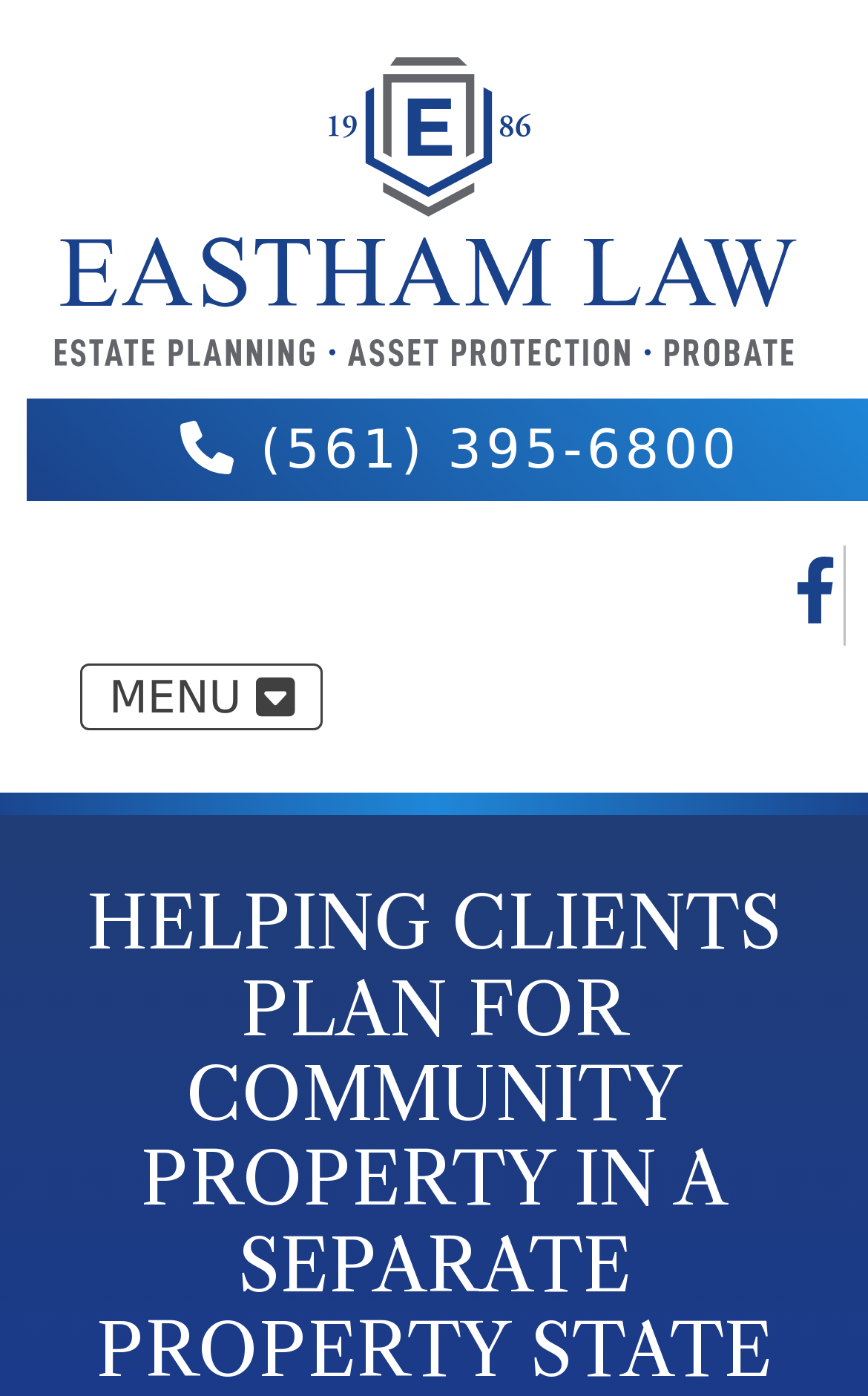Please reply to the following question using a single word or phrase: 
What is the name of the law office?

Eastham Law Offices